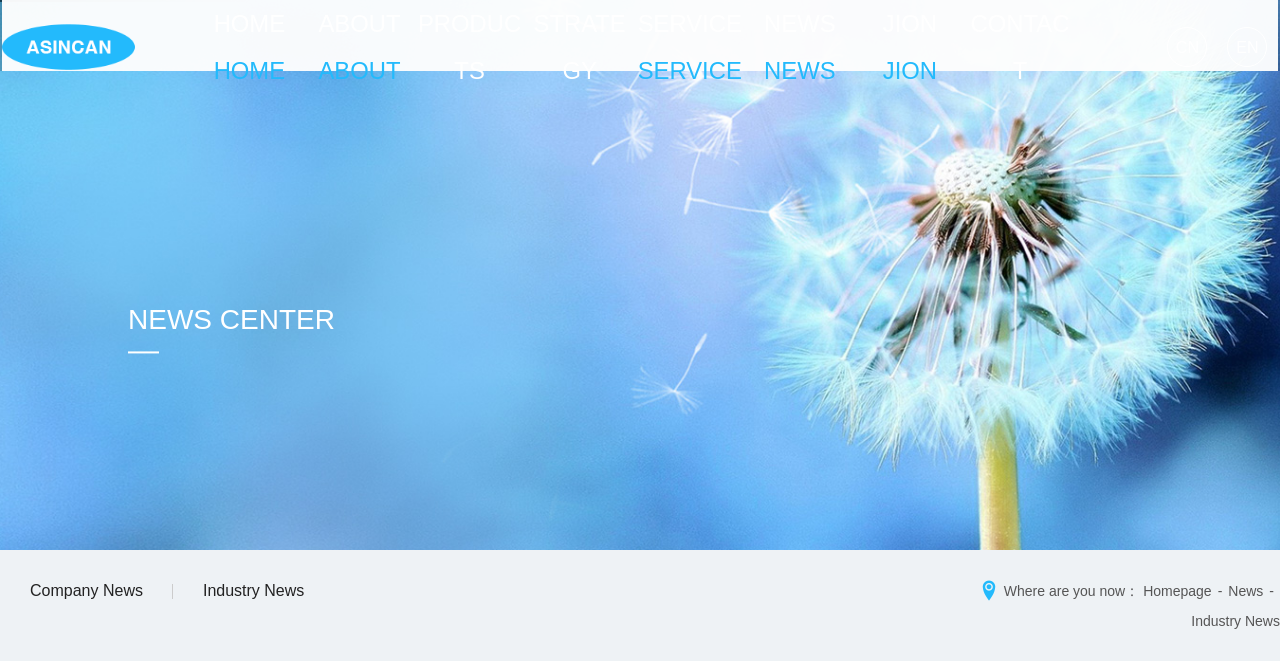Please answer the following question as detailed as possible based on the image: 
What is the current page in the breadcrumb trail?

I see the text 'Where are you now：' followed by links 'Homepage' and 'News', which suggests that the current page in the breadcrumb trail is 'News'.